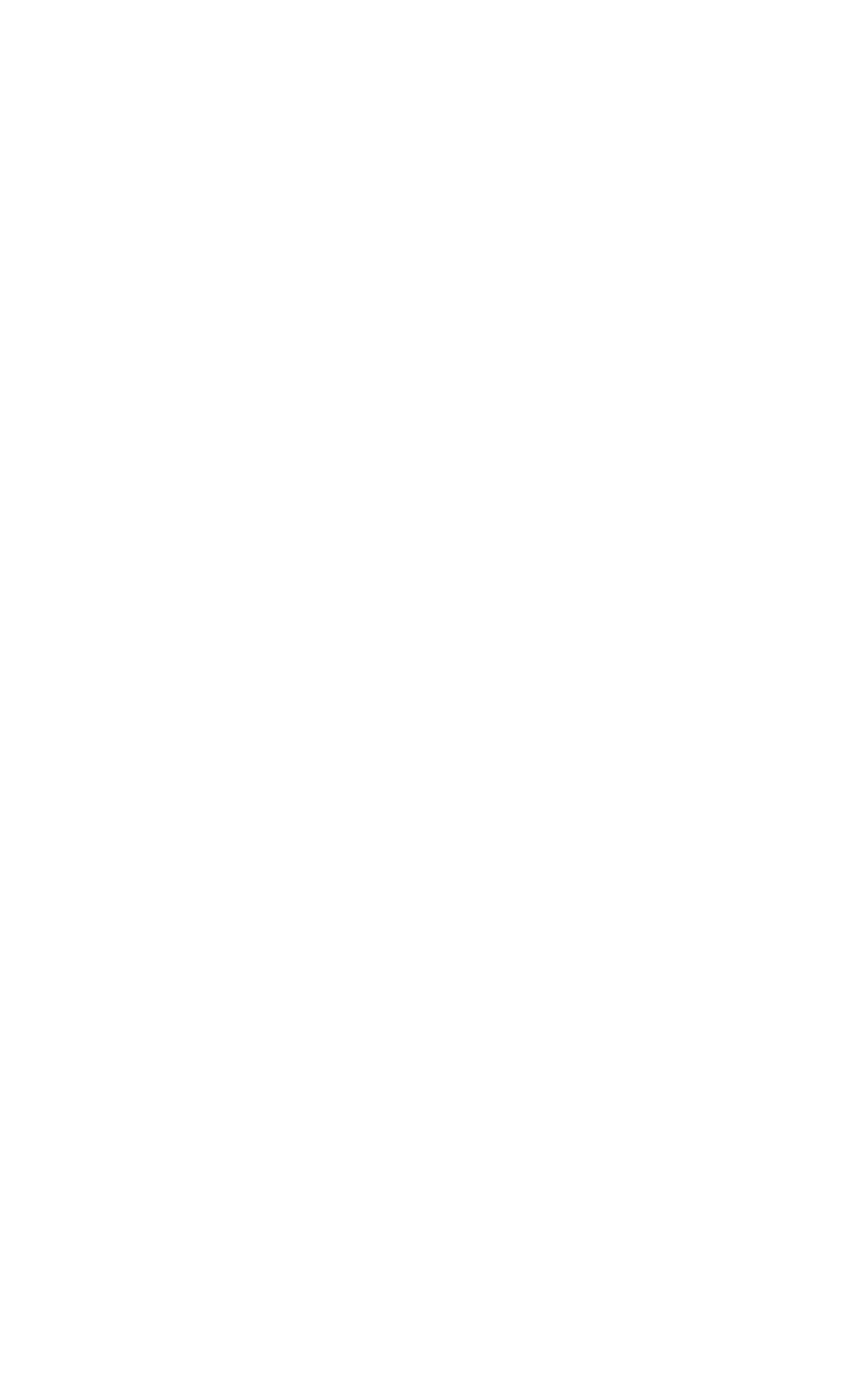Given the webpage screenshot and the description, determine the bounding box coordinates (top-left x, top-left y, bottom-right x, bottom-right y) that define the location of the UI element matching this description: motto (at) mikejohnotto.com

[0.051, 0.731, 0.487, 0.753]